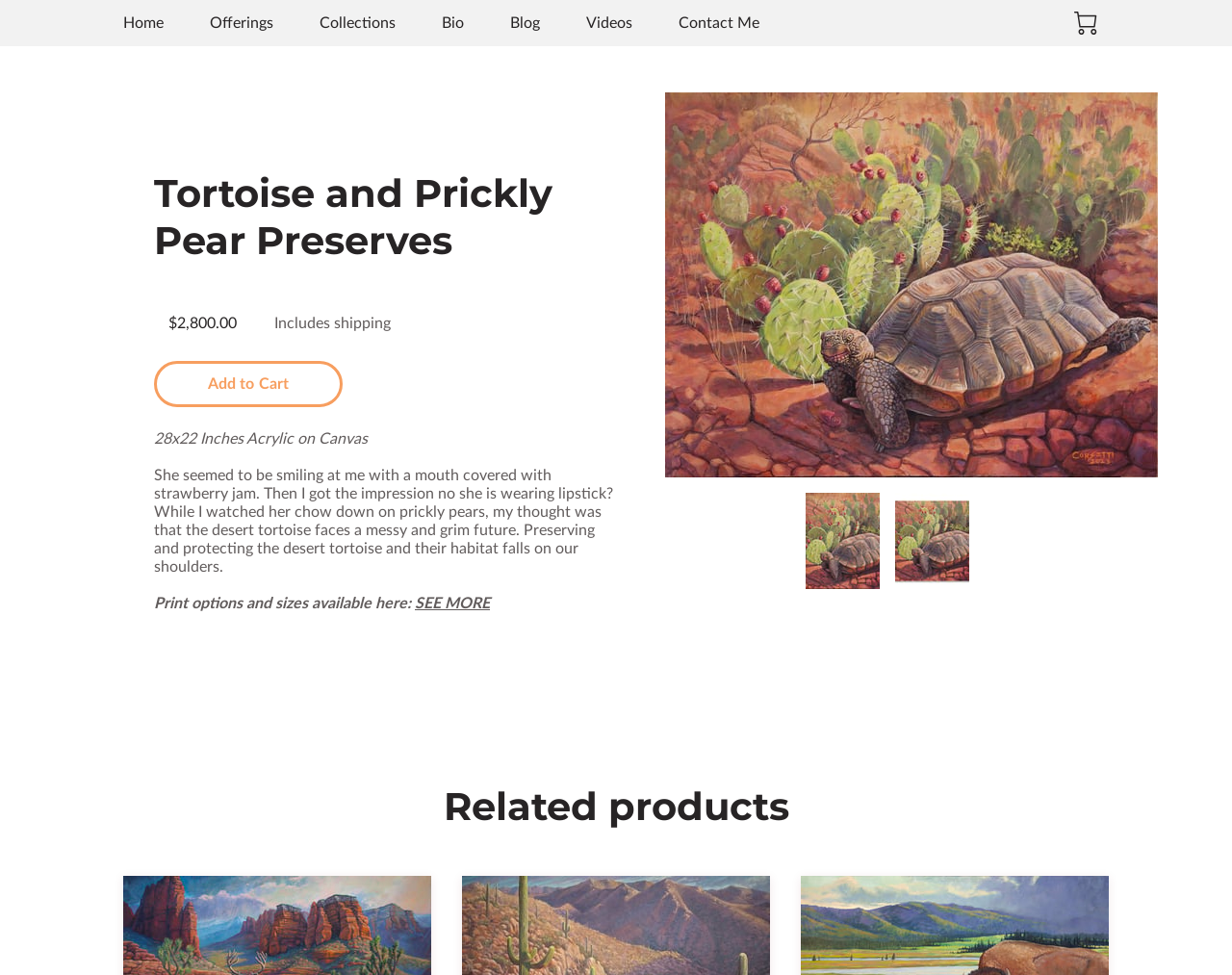What is the subject of the painting?
Please provide a comprehensive answer based on the information in the image.

The subject of the painting is a tortoise and prickly pear preserves, as mentioned in the title of the artwork and described in the accompanying text.